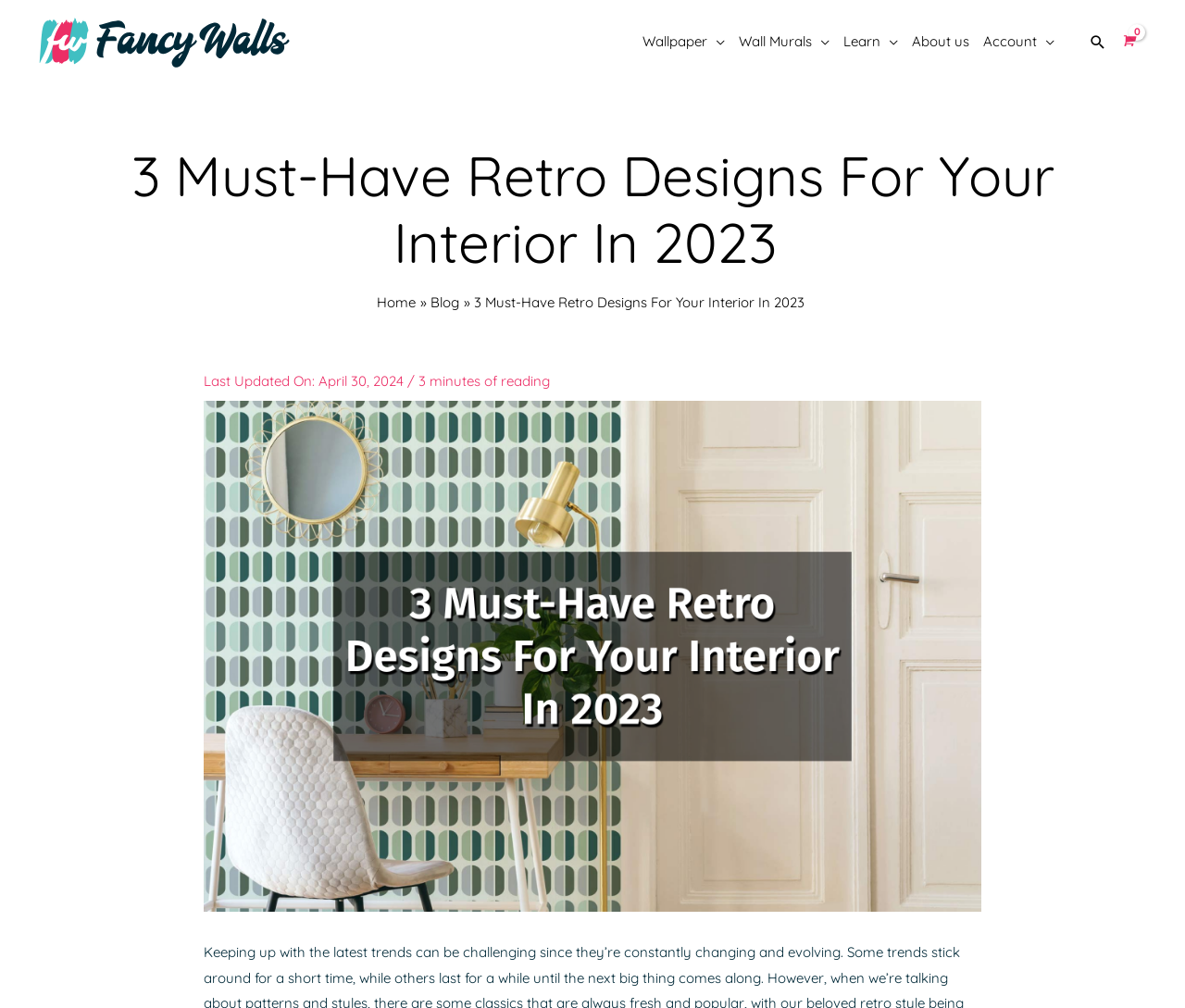Can you pinpoint the bounding box coordinates for the clickable element required for this instruction: "View About us page"? The coordinates should be four float numbers between 0 and 1, i.e., [left, top, right, bottom].

[0.763, 0.014, 0.823, 0.069]